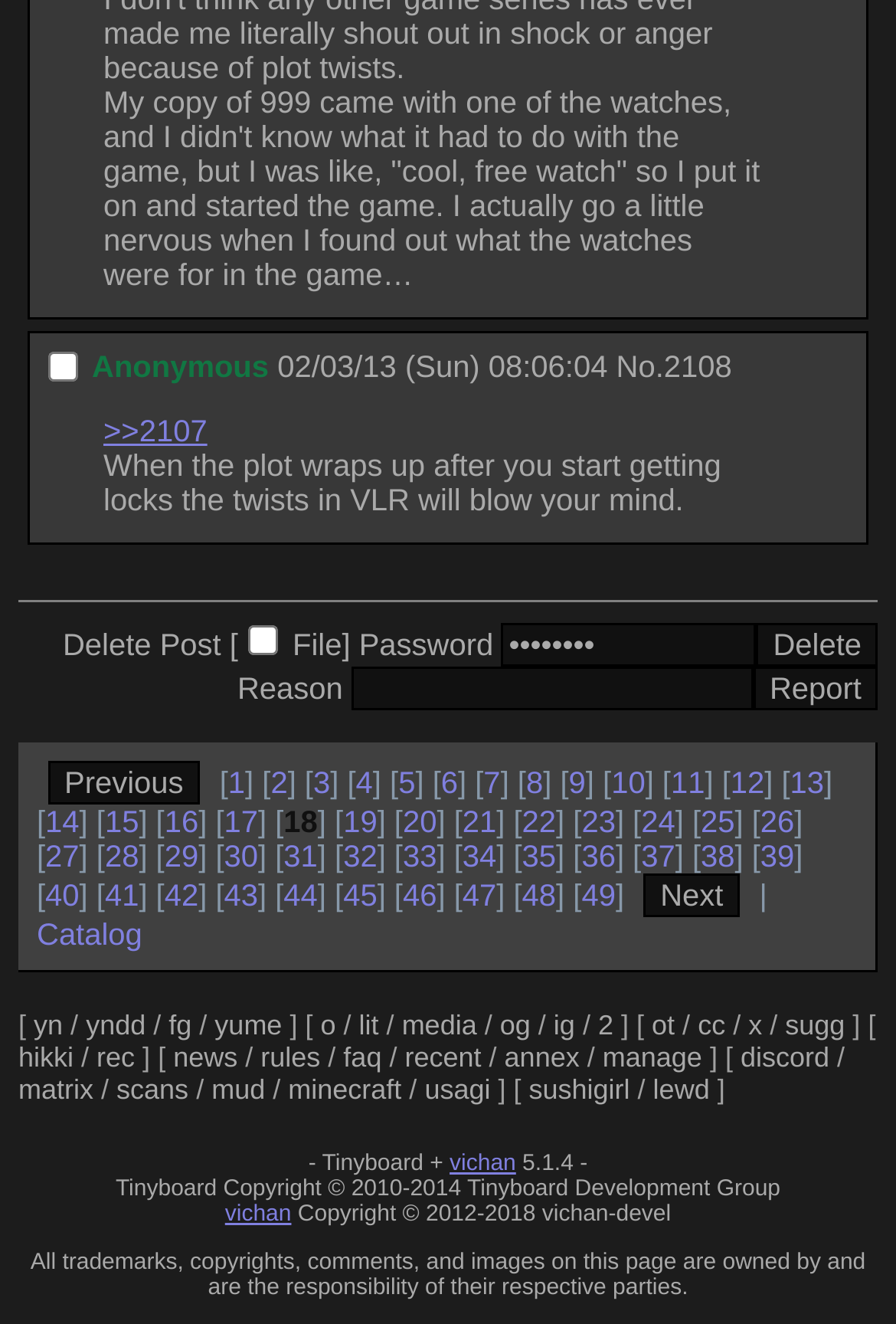Can you find the bounding box coordinates for the element that needs to be clicked to execute this instruction: "Click on link No."? The coordinates should be given as four float numbers between 0 and 1, i.e., [left, top, right, bottom].

[0.688, 0.263, 0.741, 0.289]